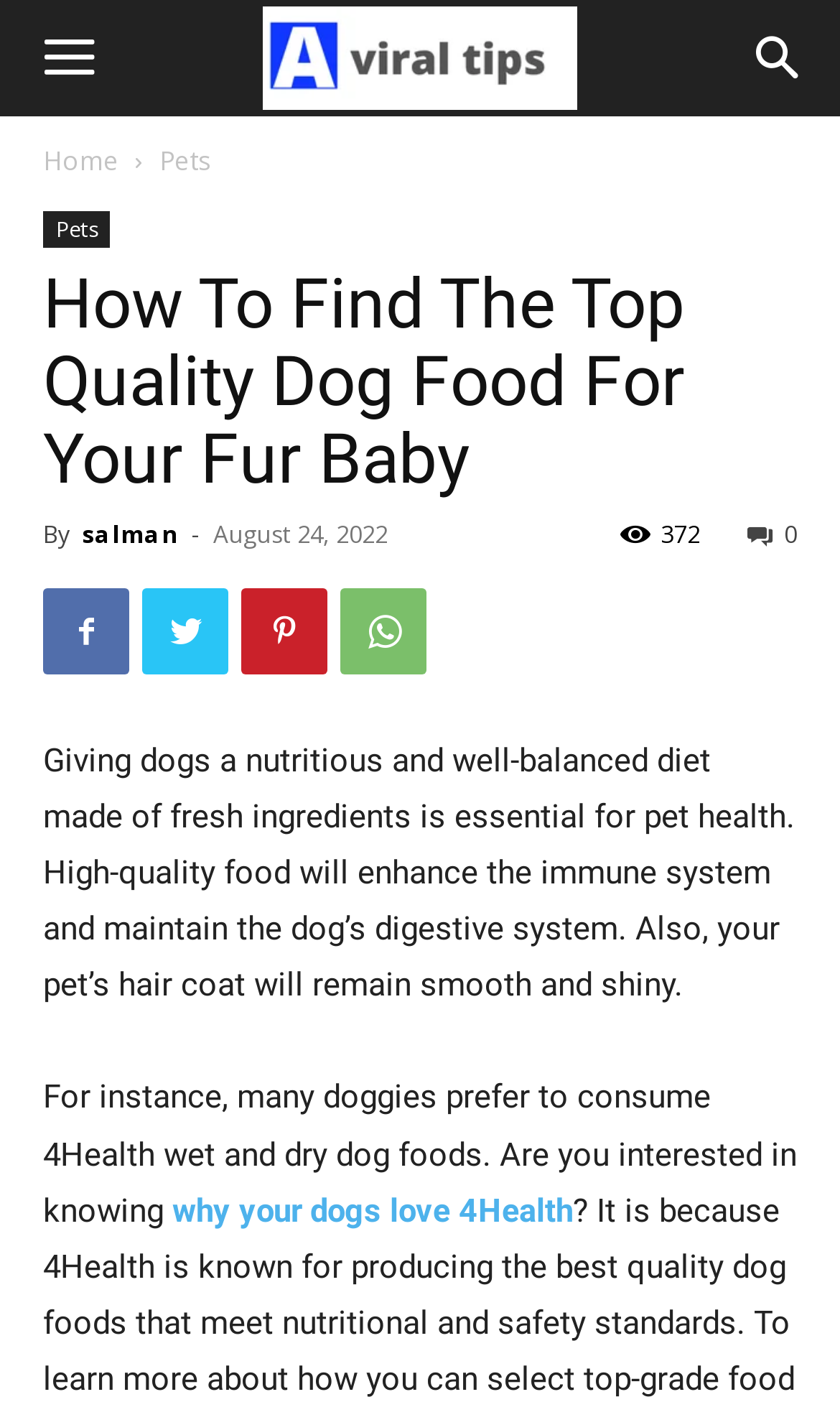Please give a short response to the question using one word or a phrase:
What is the date of the article?

August 24, 2022